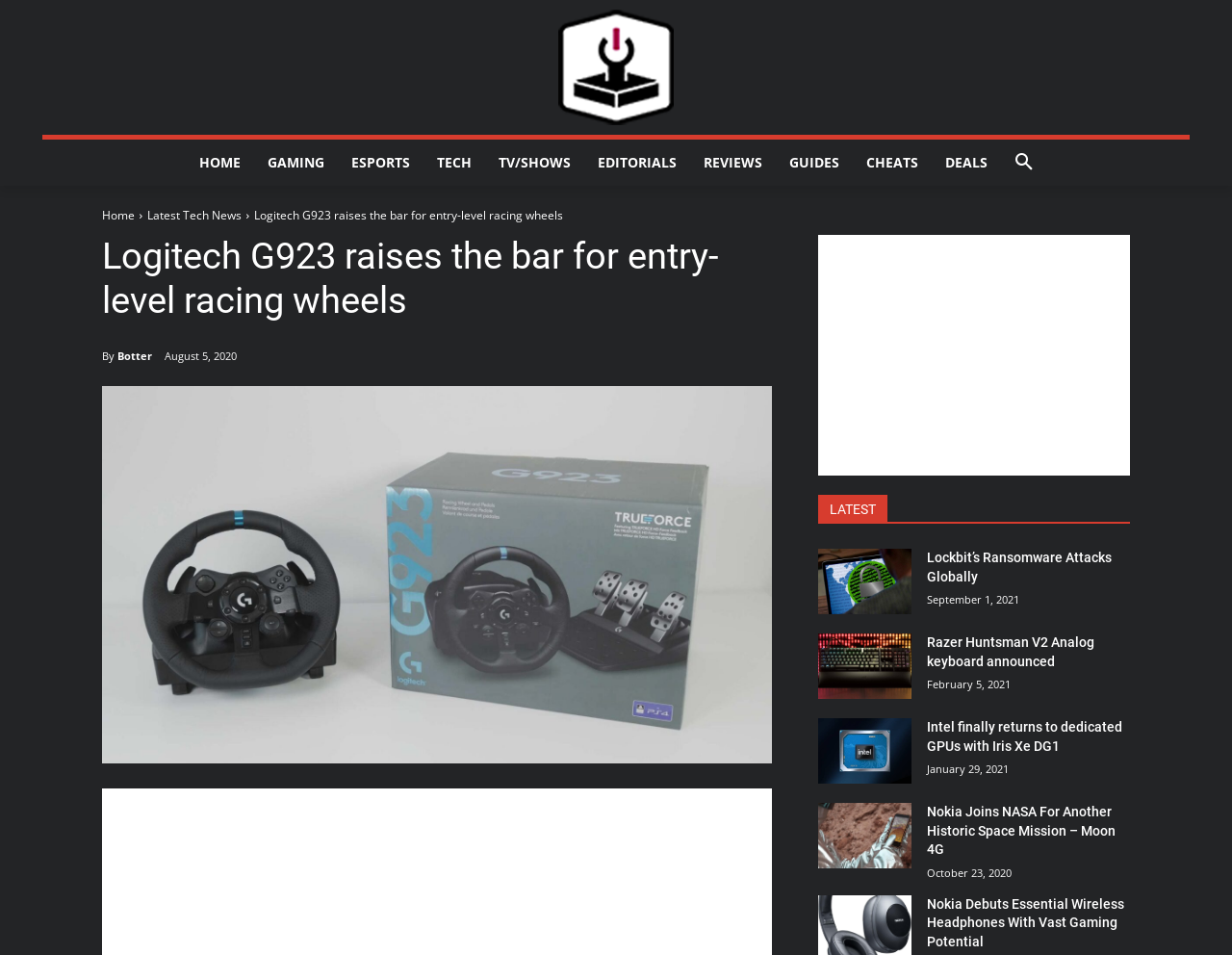Please respond to the question using a single word or phrase:
How many links are in the top navigation menu?

9